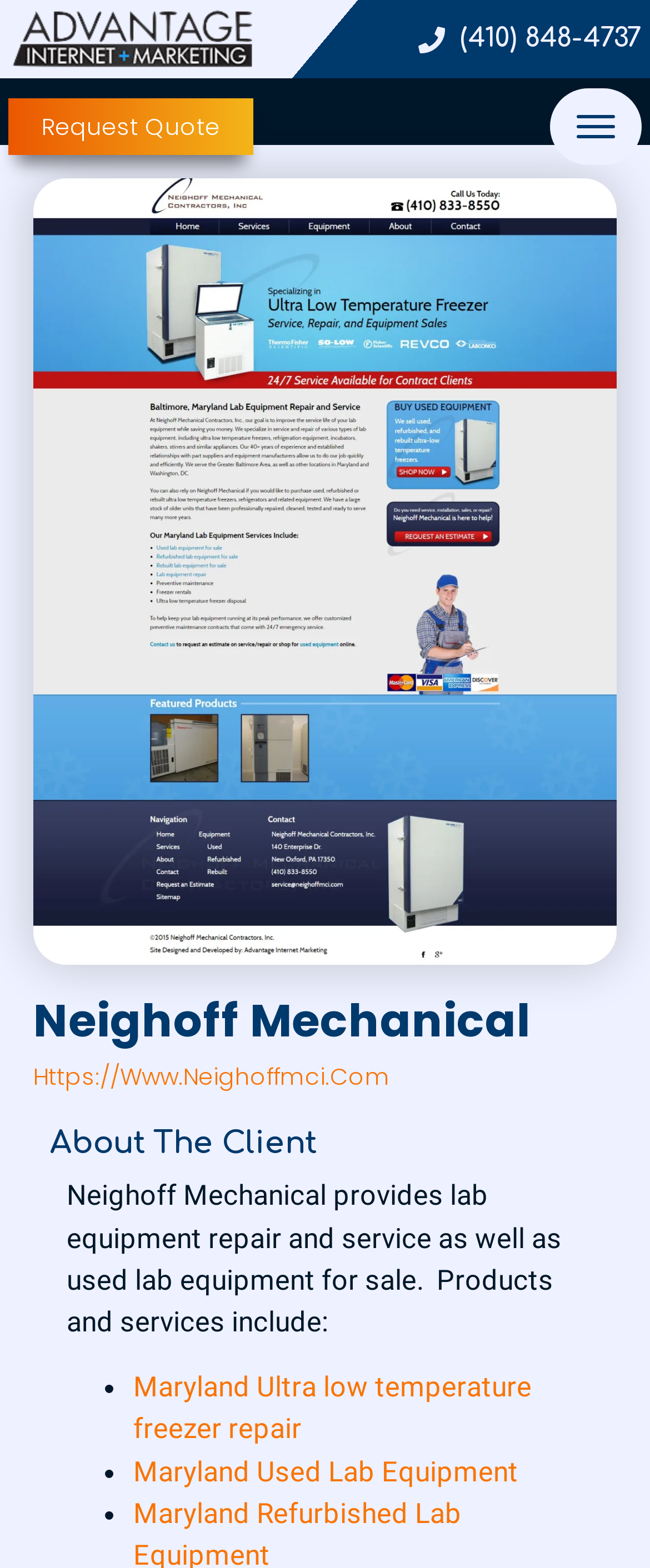What is the topic of the webpage about? From the image, respond with a single word or brief phrase.

Neighoff Mechanical